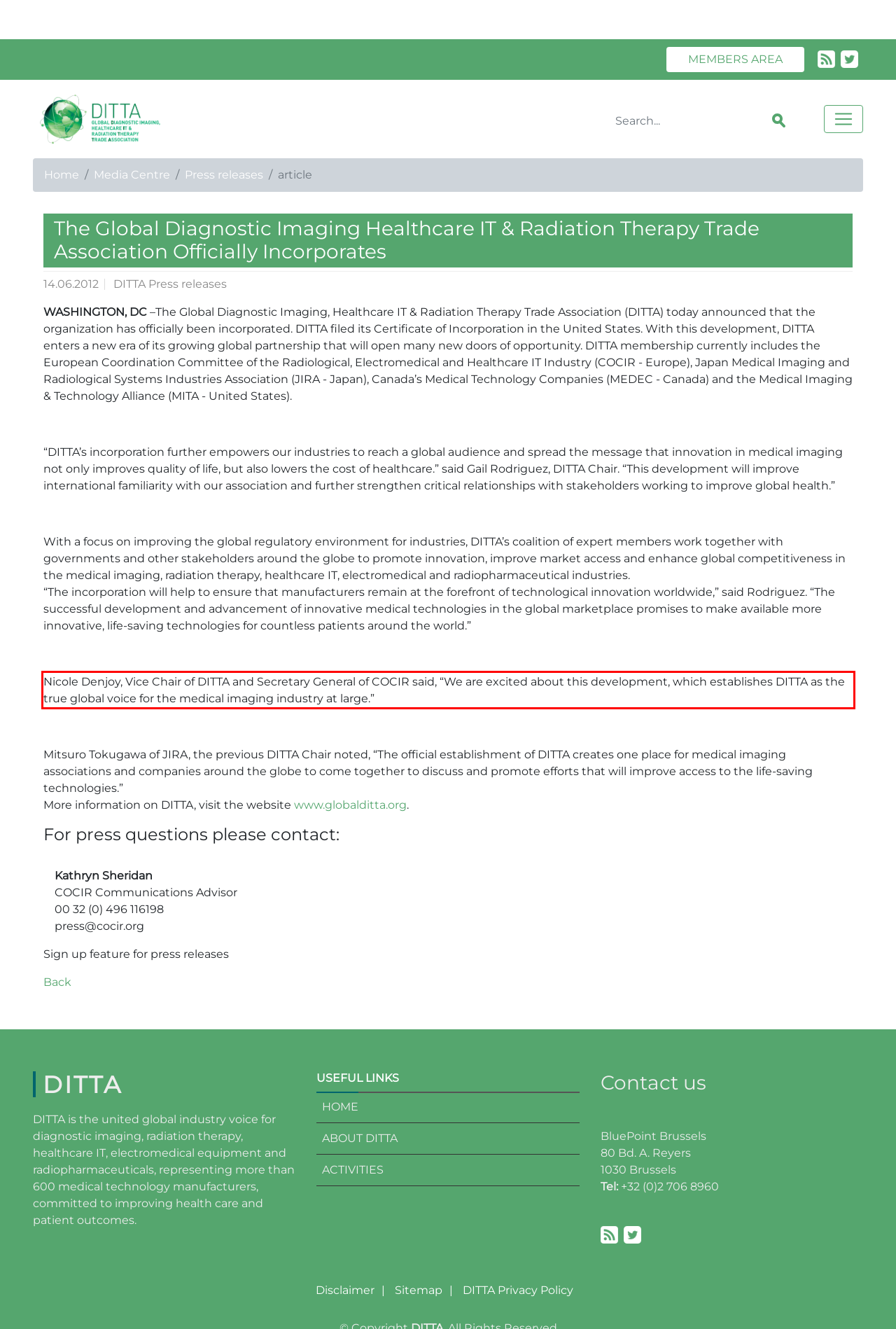Please extract the text content from the UI element enclosed by the red rectangle in the screenshot.

Nicole Denjoy, Vice Chair of DITTA and Secretary General of COCIR said, “We are excited about this development, which establishes DITTA as the true global voice for the medical imaging industry at large.”